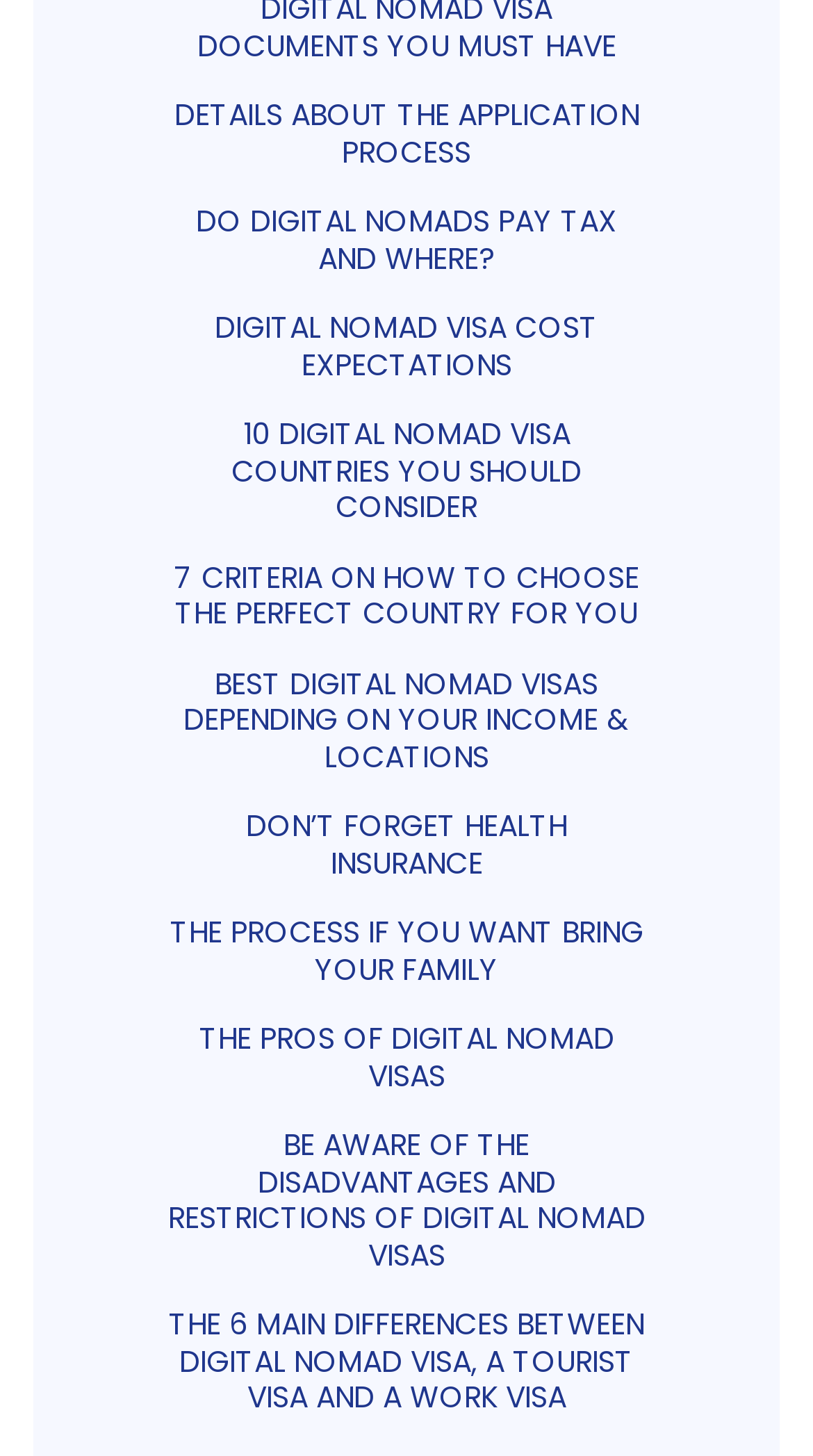Please answer the following question using a single word or phrase: 
What is the last link on the webpage about?

Differences between visas